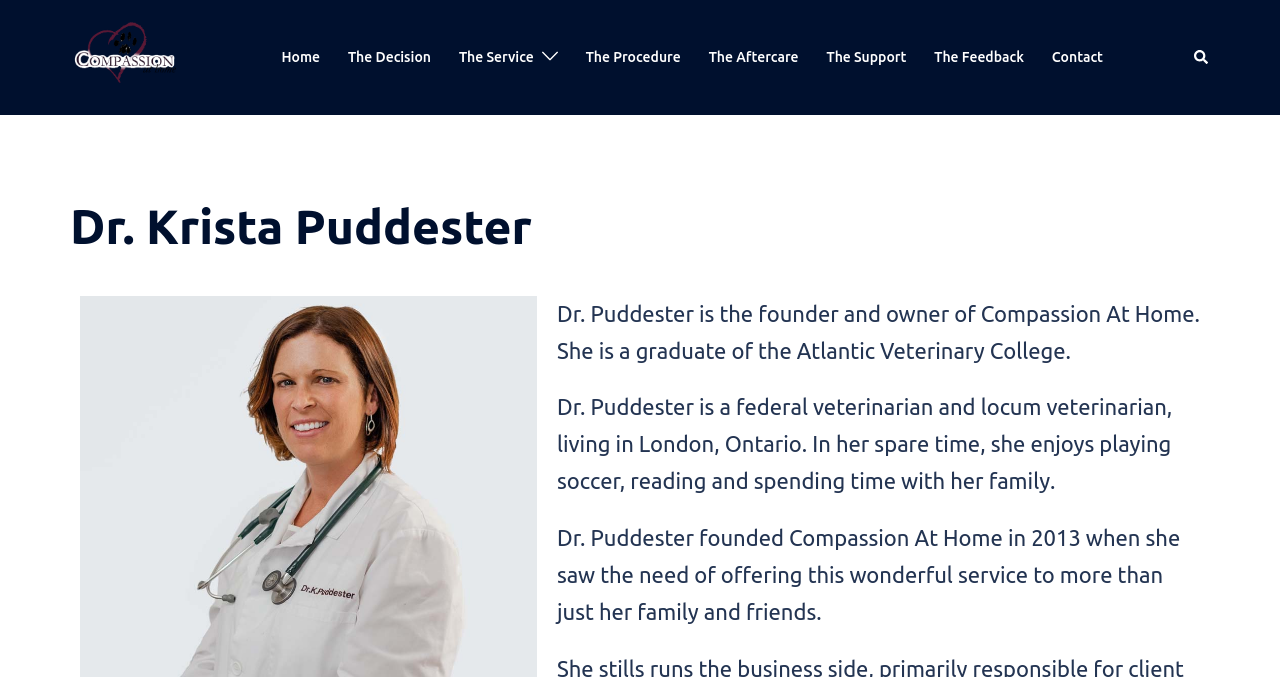Please mark the clickable region by giving the bounding box coordinates needed to complete this instruction: "go to home page".

[0.22, 0.068, 0.25, 0.102]